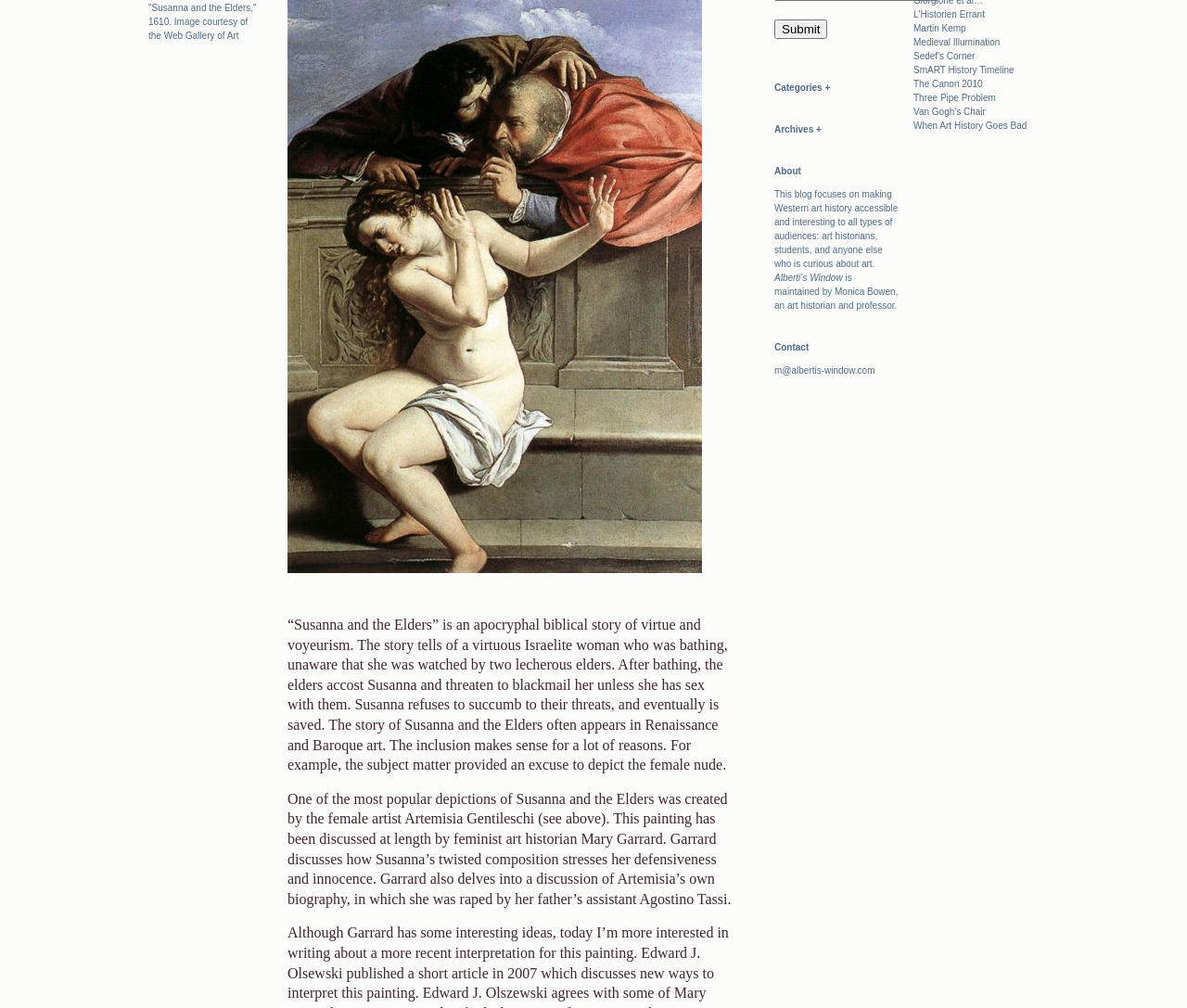Identify the bounding box coordinates for the UI element described as follows: "SmART History Timeline". Ensure the coordinates are four float numbers between 0 and 1, formatted as [left, top, right, bottom].

[0.77, 0.064, 0.854, 0.075]